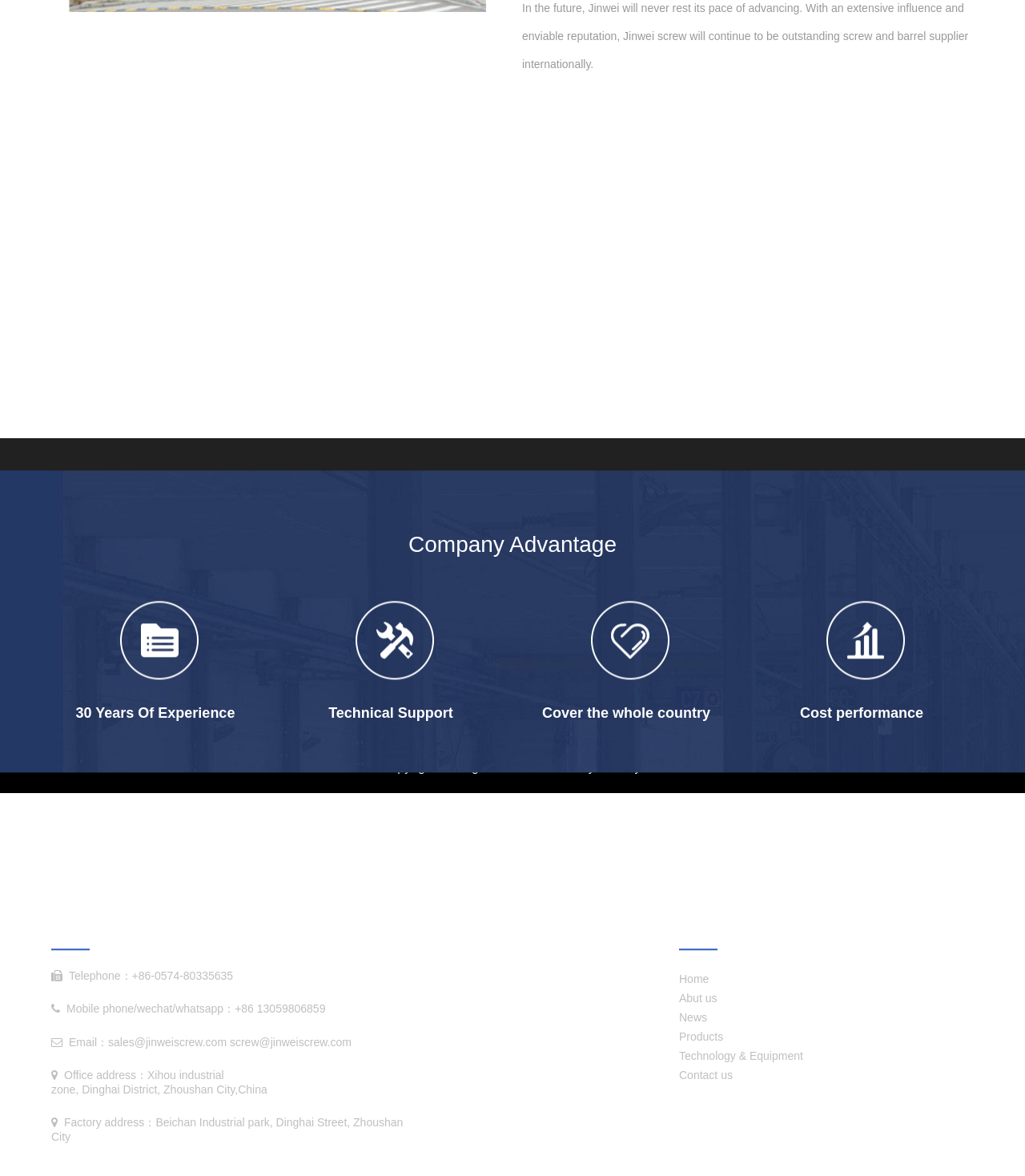How many years of experience does Jinwei screw have?
Can you offer a detailed and complete answer to this question?

The company's experience is highlighted in the '30 Years Of Experience' heading, which is one of the company advantages listed on the webpage.